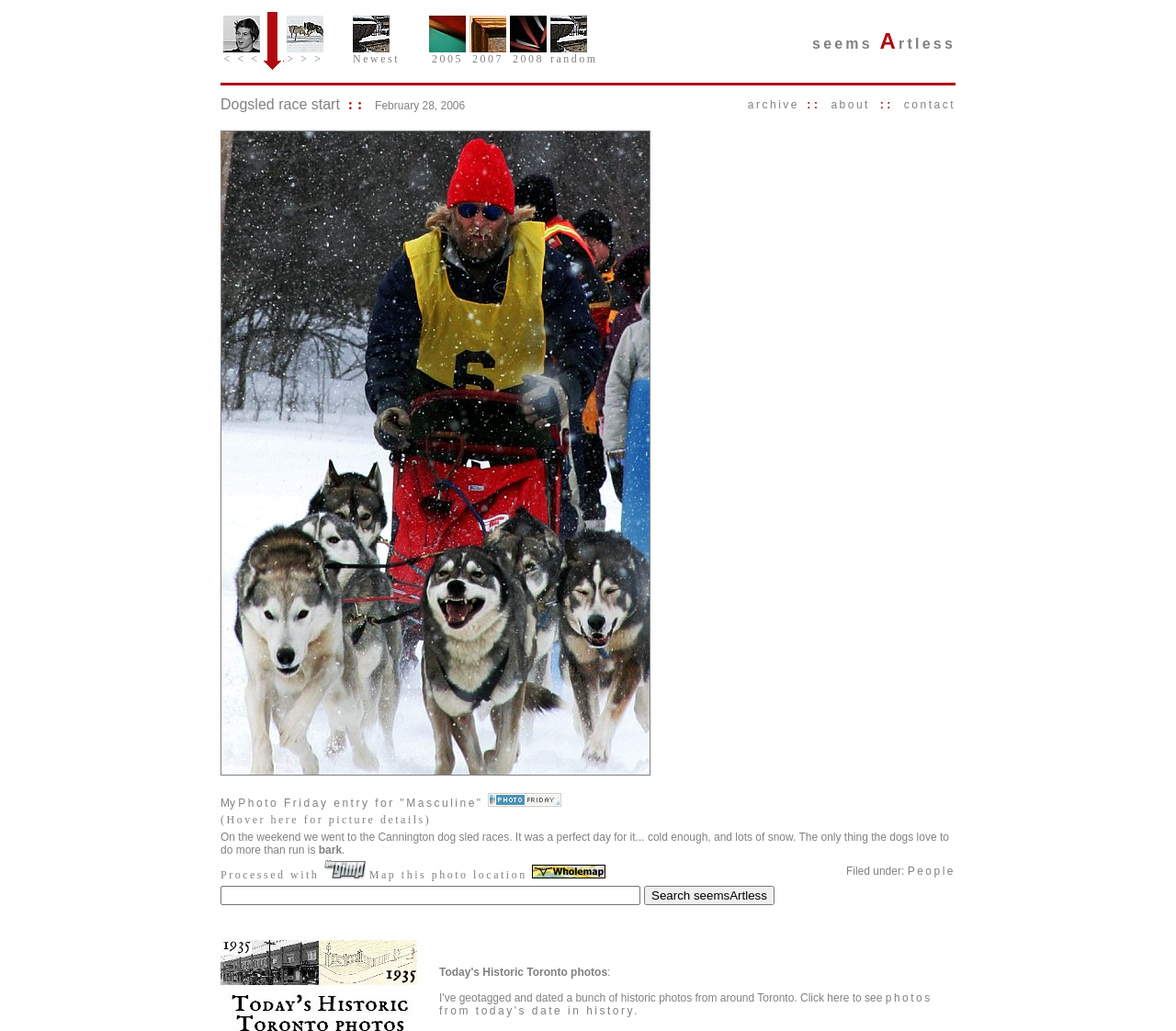What is the action of the dogs in the photo?
Refer to the image and provide a concise answer in one word or phrase.

Run